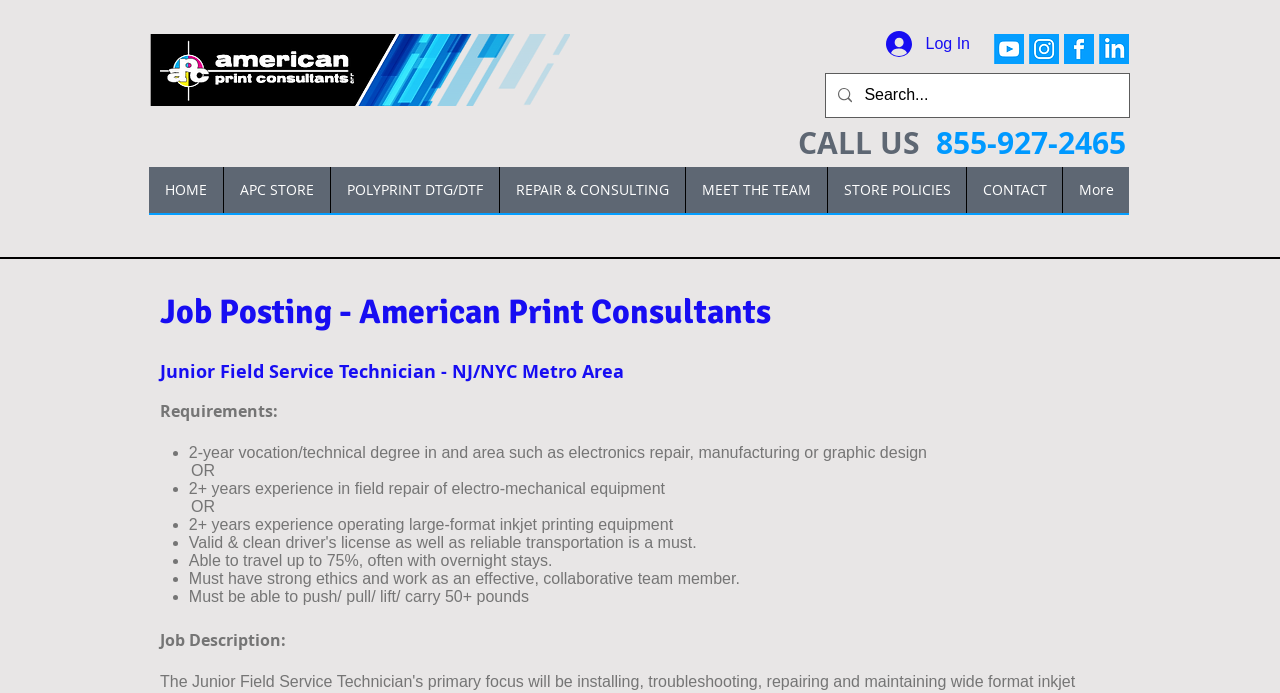By analyzing the image, answer the following question with a detailed response: What is the company name?

The company name is obtained from the image element with the description 'american print consultants - mimaki, mutoh & graphtec repair and supplies' at the top of the webpage.